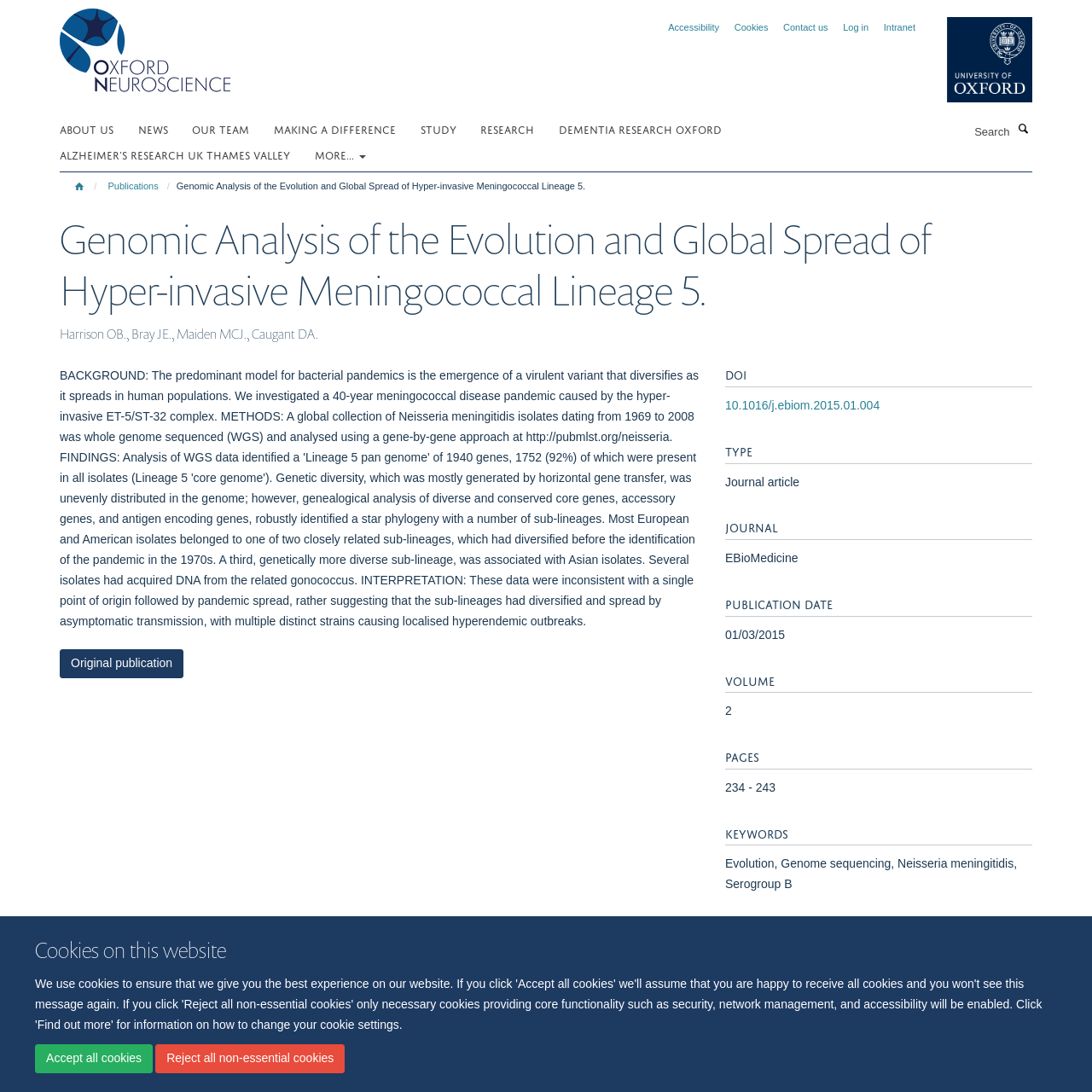Please find the bounding box coordinates of the element's region to be clicked to carry out this instruction: "Search for a keyword".

[0.816, 0.11, 0.929, 0.132]